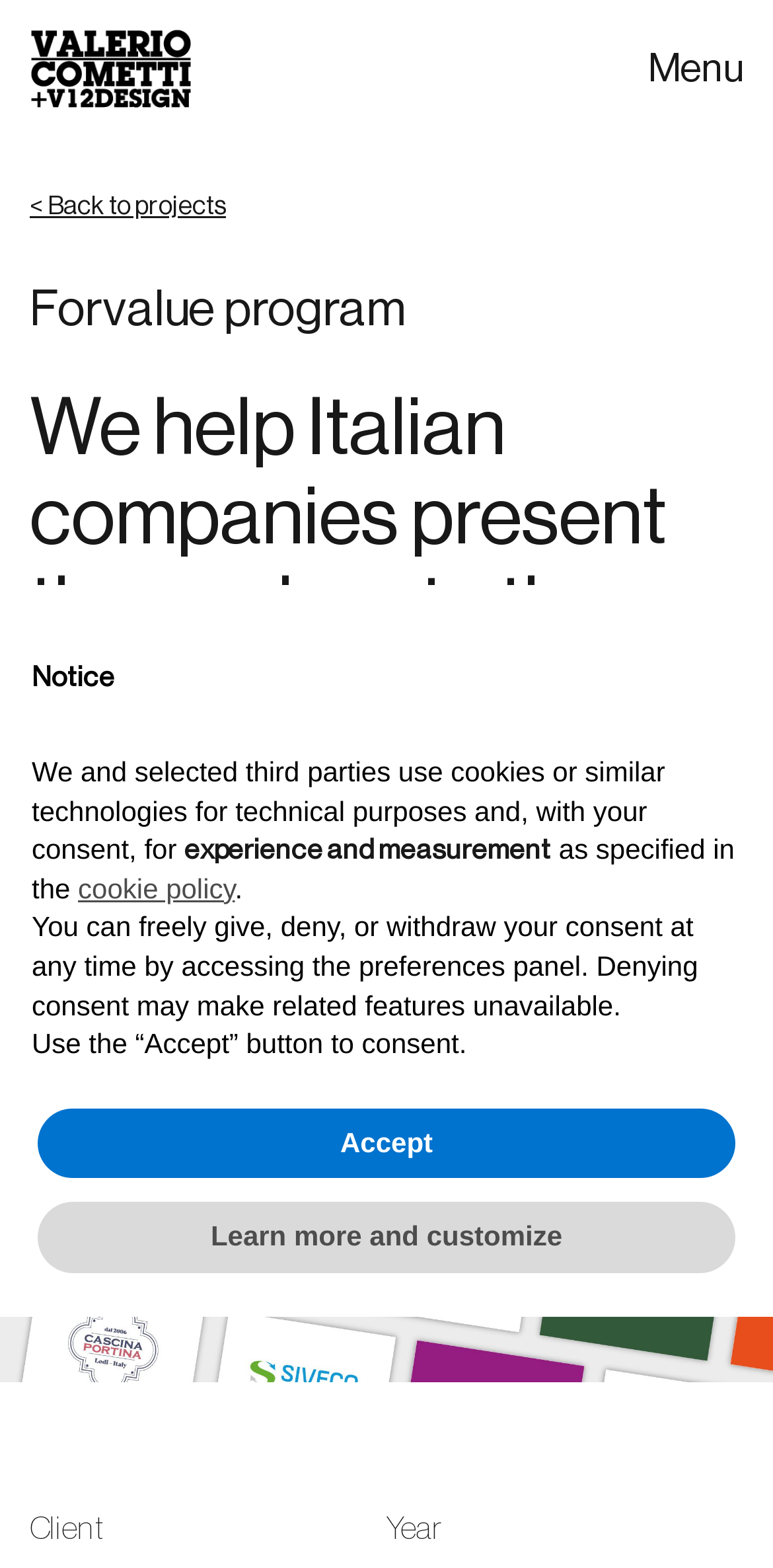Please determine the bounding box coordinates of the area that needs to be clicked to complete this task: 'Go to the Studio page'. The coordinates must be four float numbers between 0 and 1, formatted as [left, top, right, bottom].

[0.038, 0.089, 0.962, 0.144]